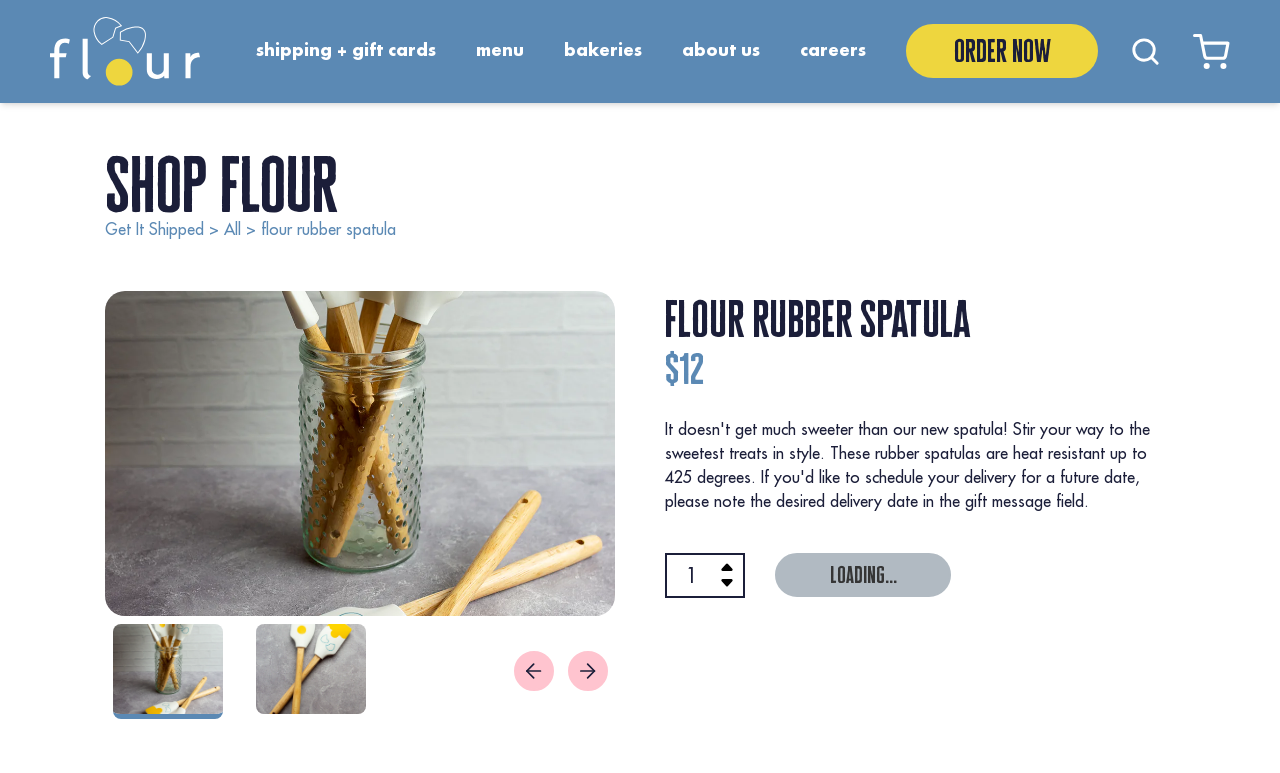Could you find the bounding box coordinates of the clickable area to complete this instruction: "Click the 'Get It Shipped' link"?

[0.082, 0.283, 0.159, 0.309]